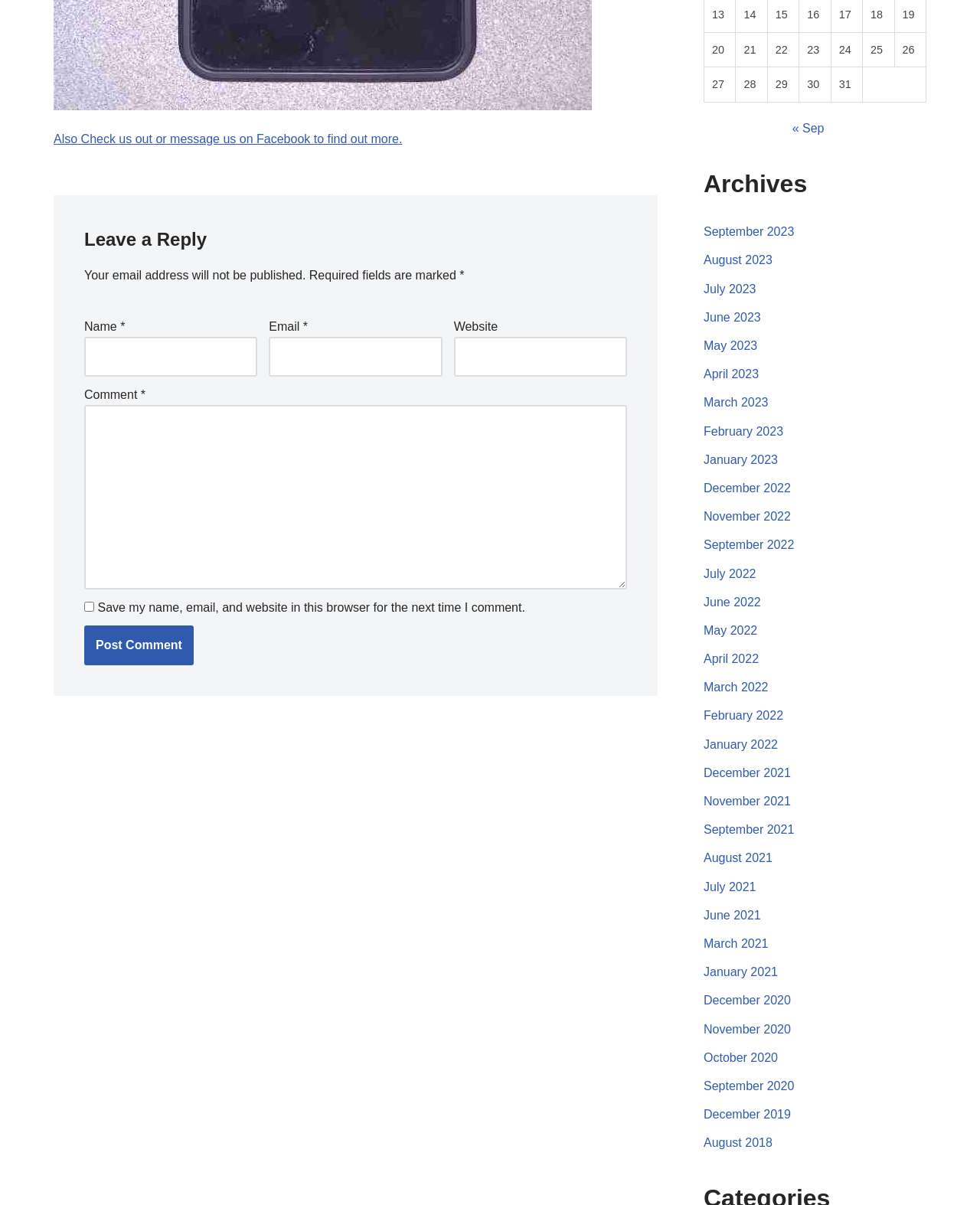Show the bounding box coordinates for the element that needs to be clicked to execute the following instruction: "Enter your name". Provide the coordinates in the form of four float numbers between 0 and 1, i.e., [left, top, right, bottom].

[0.086, 0.28, 0.263, 0.312]